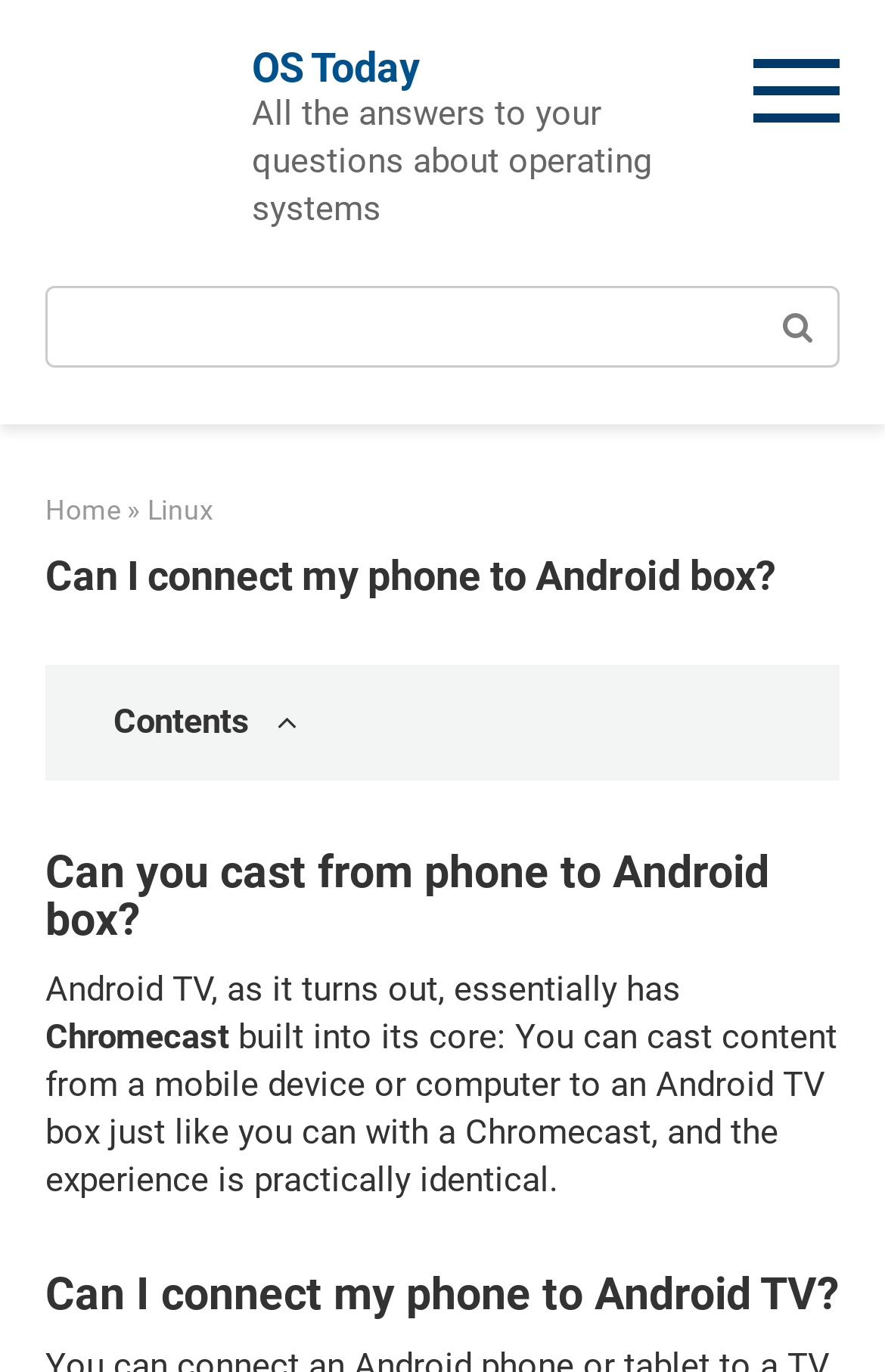Craft a detailed narrative of the webpage's structure and content.

The webpage is about operating systems, specifically discussing the connection between phones and Android boxes. At the top left, there is a link to skip to the content. Next to it, there is a logo of "OS Today" with a link to the same destination. Below the logo, there is a tagline that reads "All the answers to your questions about operating systems". 

On the top right, there is a search bar with a search button. The search bar is accompanied by a text "Search:". The search button is a magnifying glass icon.

Below the search bar, there are navigation links, including "Home" and "Linux", separated by a "»" symbol. 

The main content of the webpage is divided into sections. The first section has a heading that reads "Can I connect my phone to Android box?". The second section has a heading that asks "Can you cast from phone to Android box?" and provides a detailed answer, explaining that Android TV has Chromecast built-in, allowing users to cast content from mobile devices or computers to an Android TV box. The third section has a heading that asks "Can I connect my phone to Android TV?".

There are no images on the page except for the "OS Today" logo.